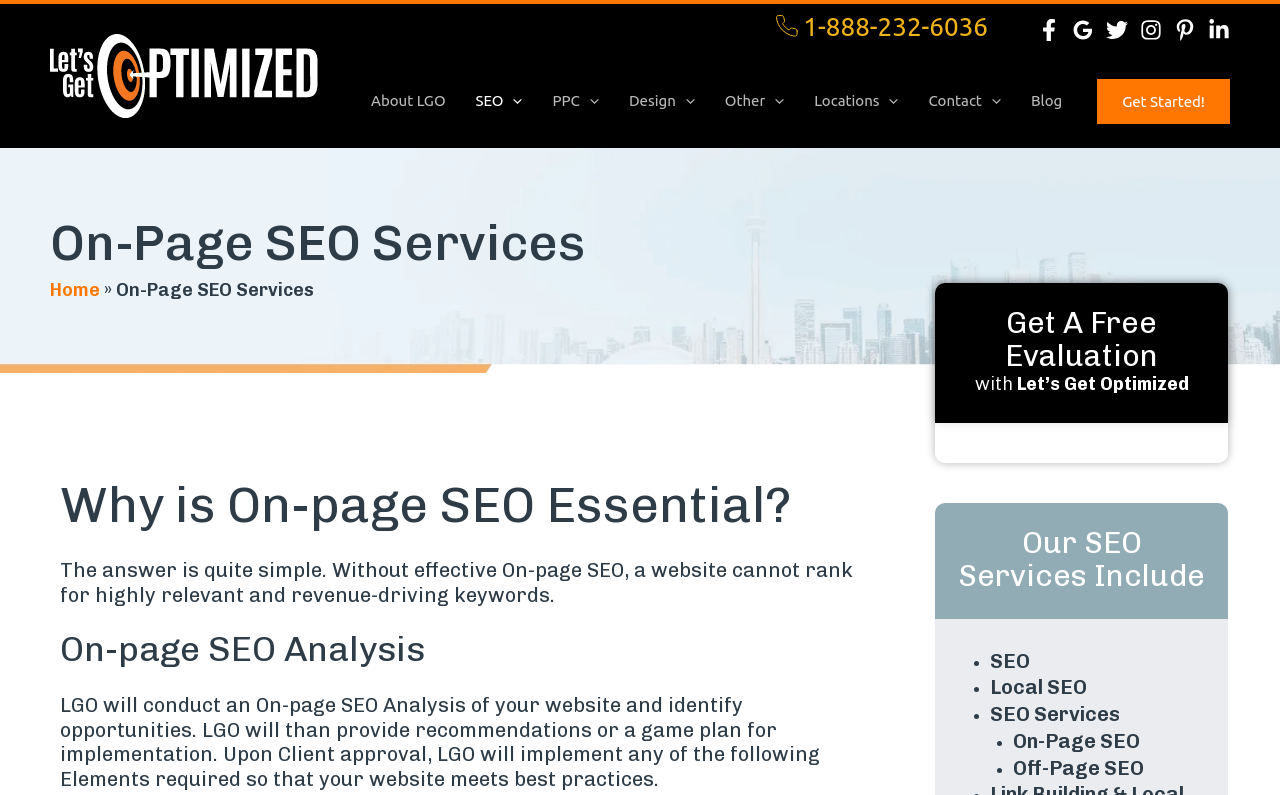Locate the bounding box coordinates of the item that should be clicked to fulfill the instruction: "Call the company".

[0.607, 0.015, 0.772, 0.051]